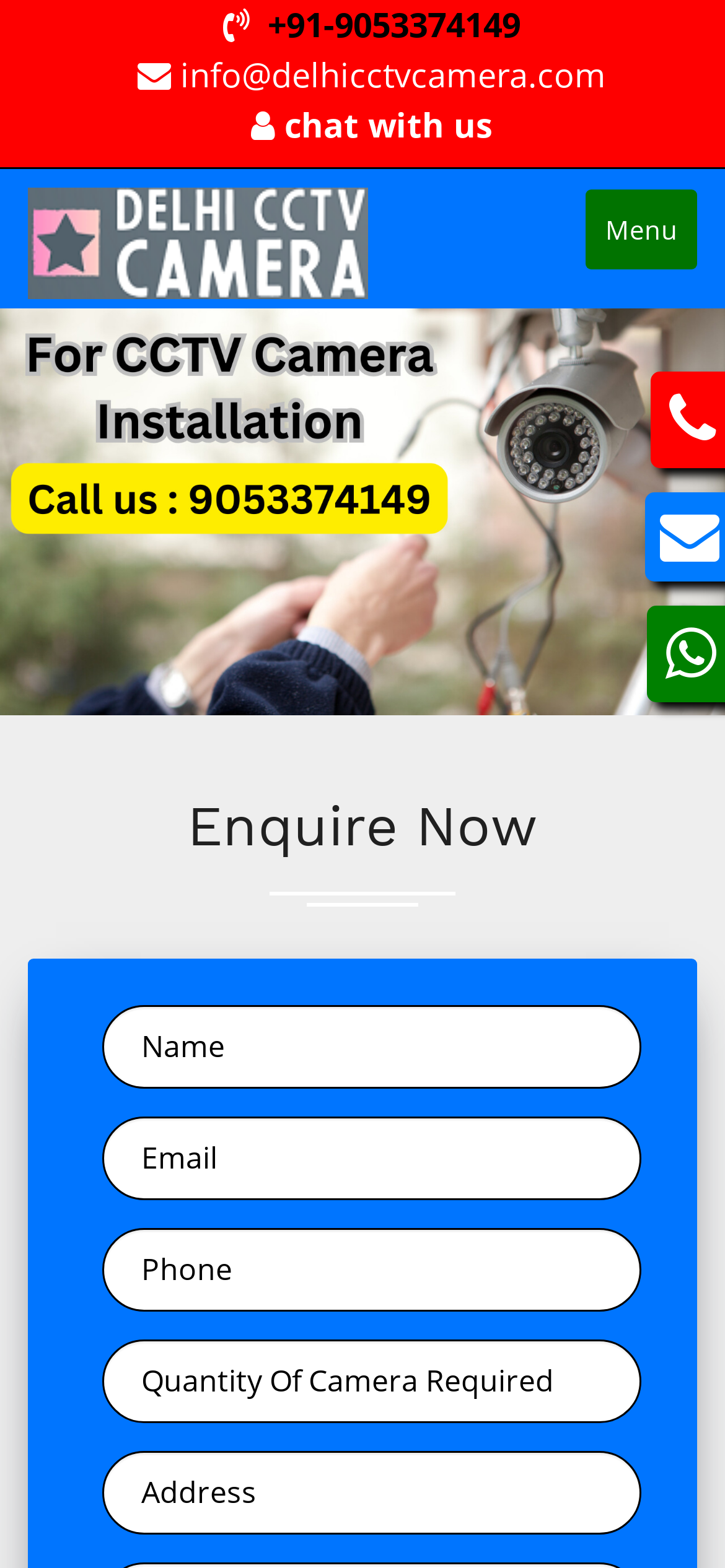Answer the question below using just one word or a short phrase: 
How many links are there at the top of the webpage?

3